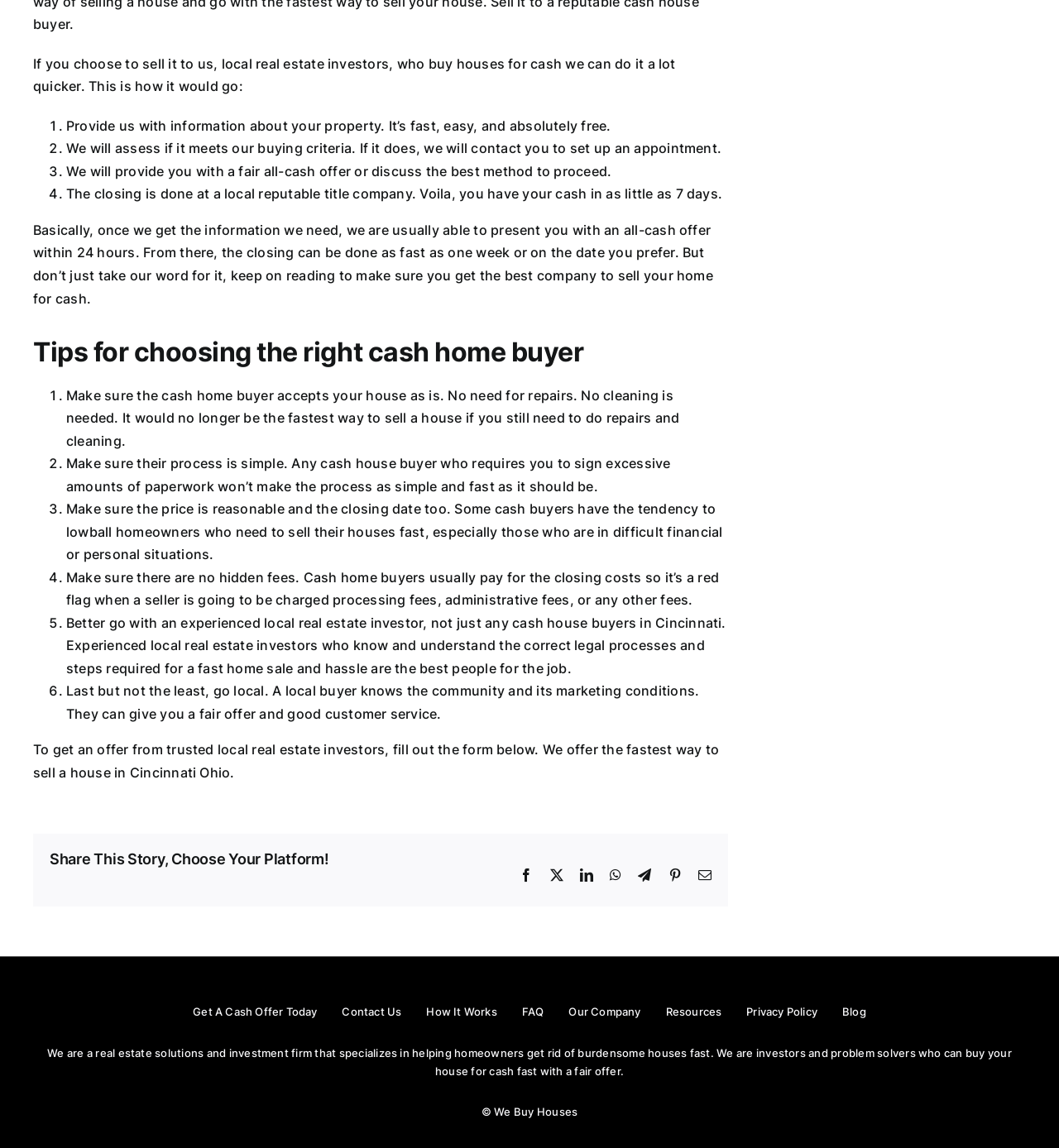Provide a short answer using a single word or phrase for the following question: 
What is the benefit of selling a house to a local buyer?

Fair offer and good customer service